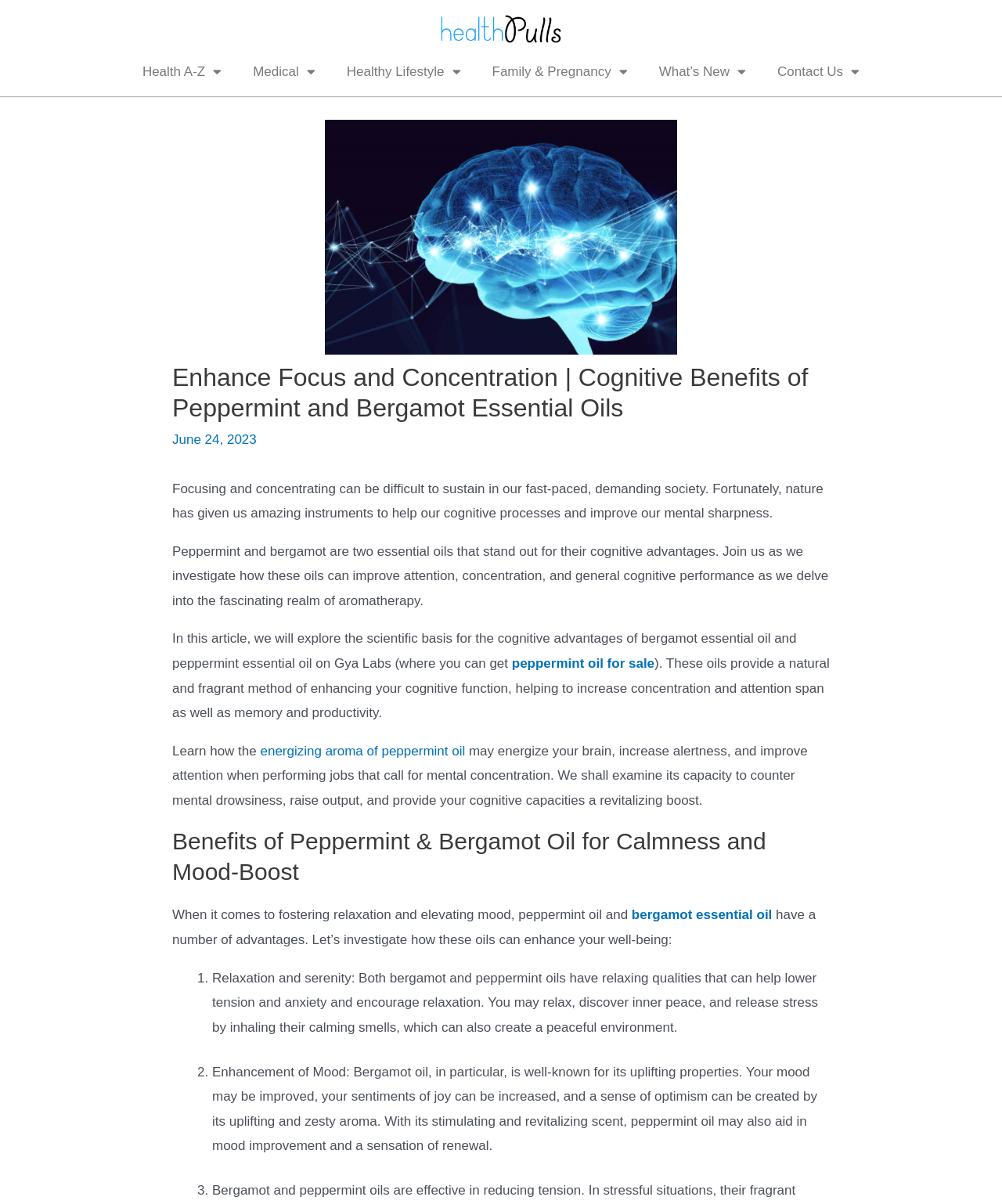Determine the coordinates of the bounding box that should be clicked to complete the instruction: "Click the link to learn about bergamot essential oil". The coordinates should be represented by four float numbers between 0 and 1: [left, top, right, bottom].

[0.63, 0.754, 0.771, 0.766]